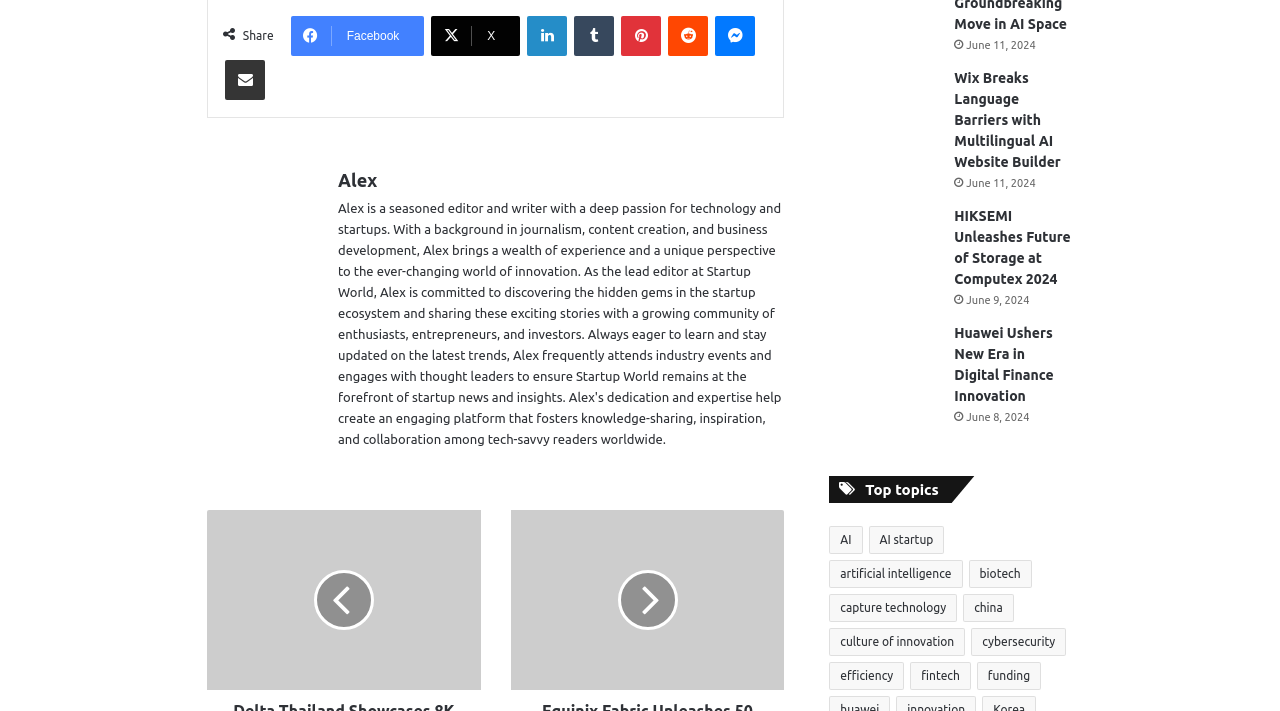What is the social media platform represented by the icon ''?
Refer to the image and give a detailed response to the question.

The answer can be found by looking at the link element with the icon '' and the corresponding text 'Facebook'.